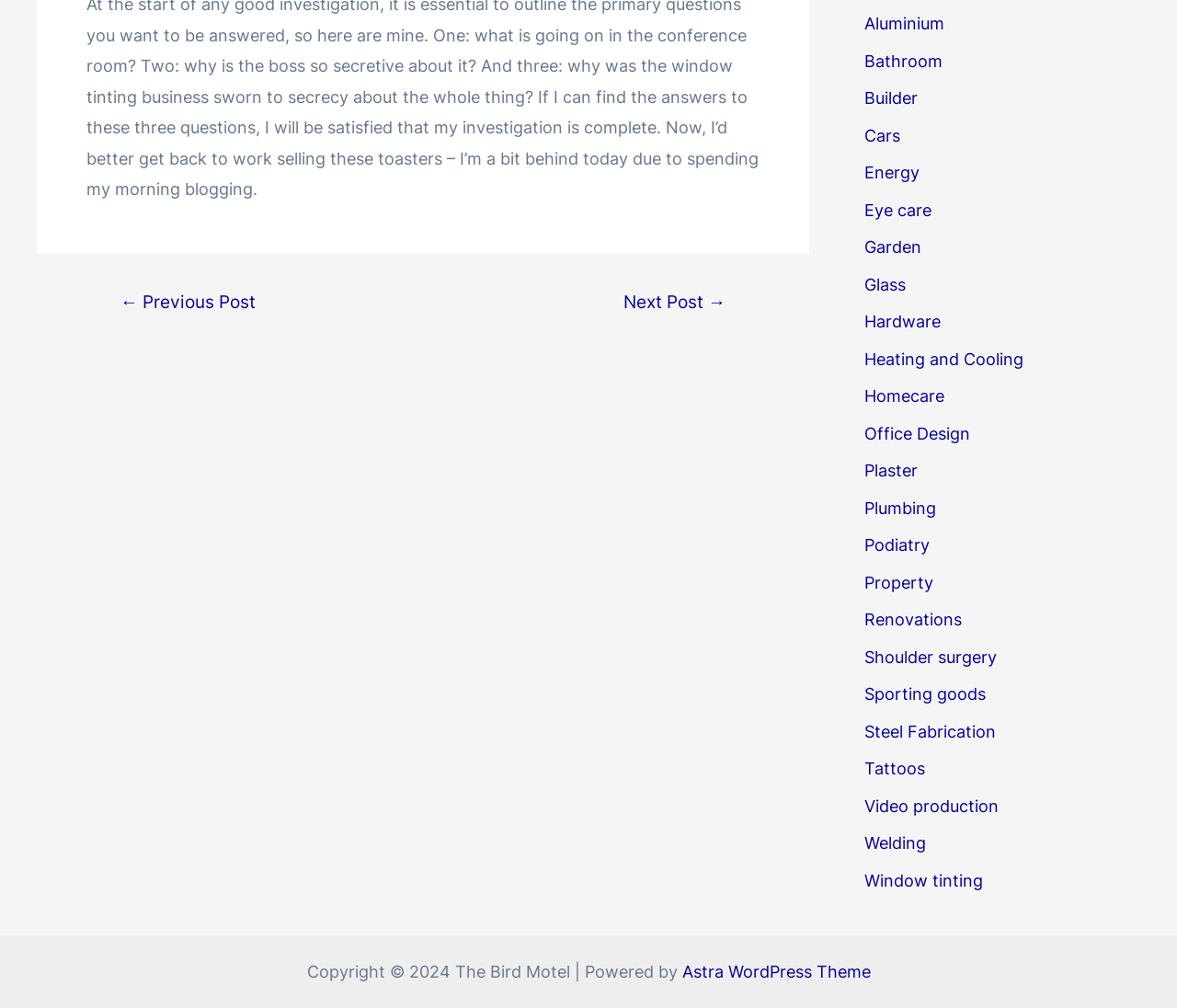Pinpoint the bounding box coordinates of the clickable area needed to execute the instruction: "Explore the topic of 'Art + Science'". The coordinates should be specified as four float numbers between 0 and 1, i.e., [left, top, right, bottom].

None